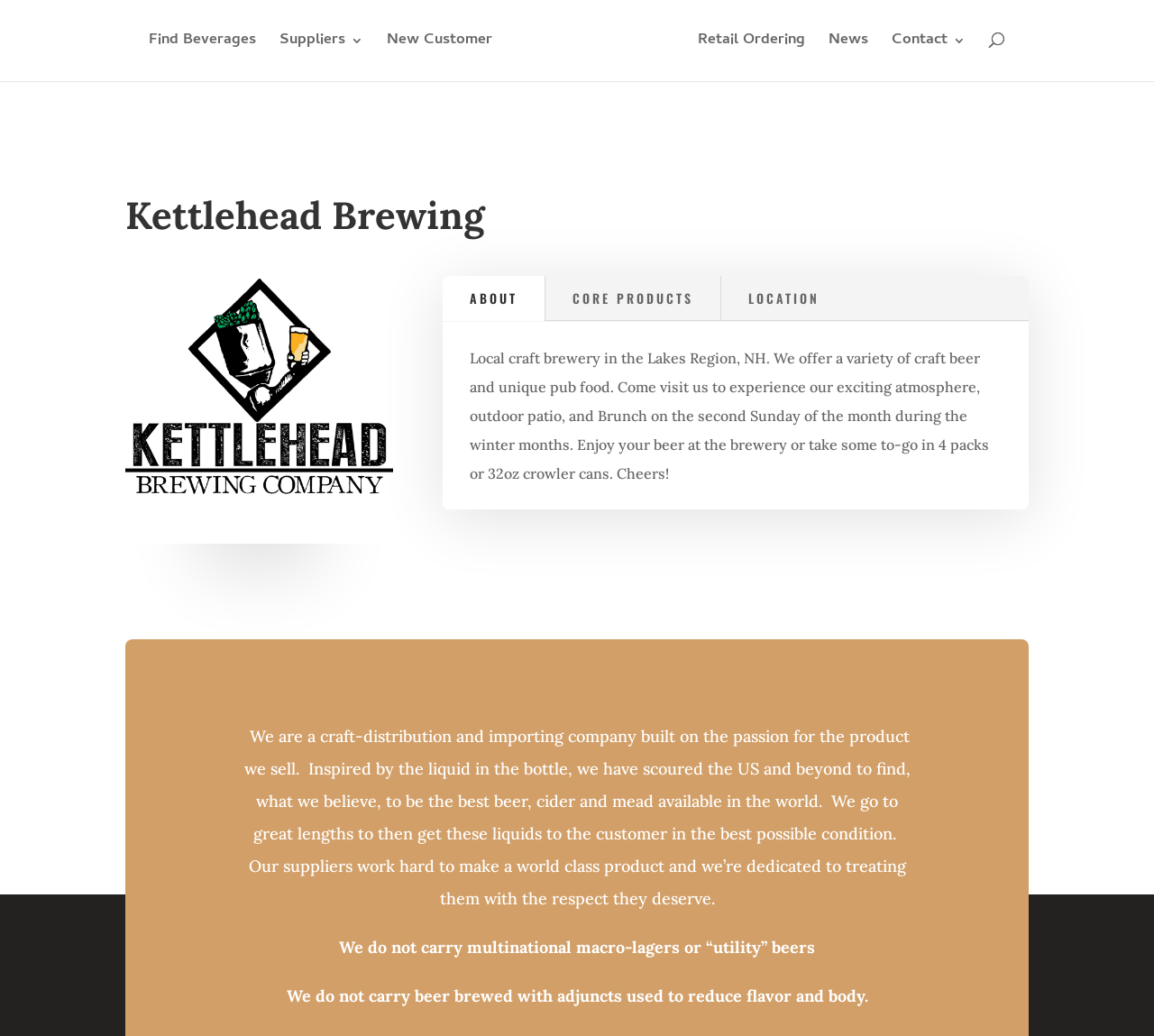Describe the entire webpage, focusing on both content and design.

The webpage is about Kettlehead Brewing, a local craft brewery in the Lakes Region, New Hampshire. At the top, there are several links, including "Find Beverages", "New Customer", "Remarkable Liquids", "Retail Ordering", "News", and "Contact 3", which are aligned horizontally and take up about a quarter of the page.

Below these links, there is a search bar that spans almost the entire width of the page. Above the search bar, there are two headings, one with the title "Kettlehead Brewing" and another empty heading. To the right of the search bar, there is an image and a link with no text.

The main content of the page is divided into two sections. On the left, there are three links: "ABOUT", "CORE PRODUCTS", and "LOCATION", which are stacked vertically. On the right, there is a long paragraph of text that describes the brewery, its atmosphere, and its offerings, including craft beer and pub food. Below this paragraph, there is another heading, followed by a short paragraph of text and two more paragraphs that describe the company's philosophy and what they do not carry in terms of beer.

There are no images on the page except for the one mentioned earlier, which is located to the right of the search bar. The overall layout is organized, with clear headings and concise text that effectively communicates the brewery's identity and mission.